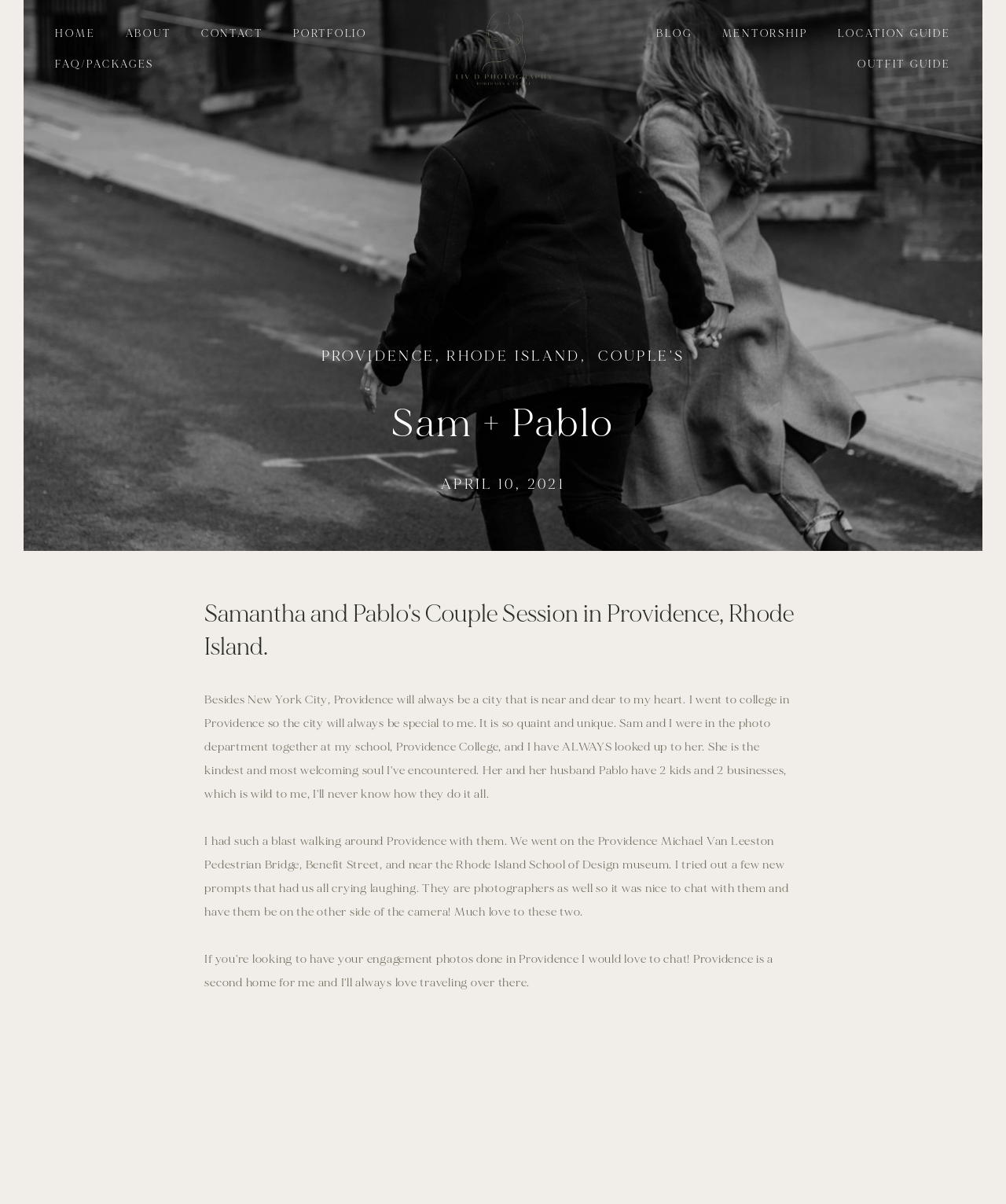Based on the image, provide a detailed response to the question:
What is the photographer's profession?

I determined the answer by understanding the context of the webpage, which appears to be a photography website focused on weddings. The meta description mentions 'New England Wedding Photographer', which suggests that Liv D'Elia is a wedding photographer.